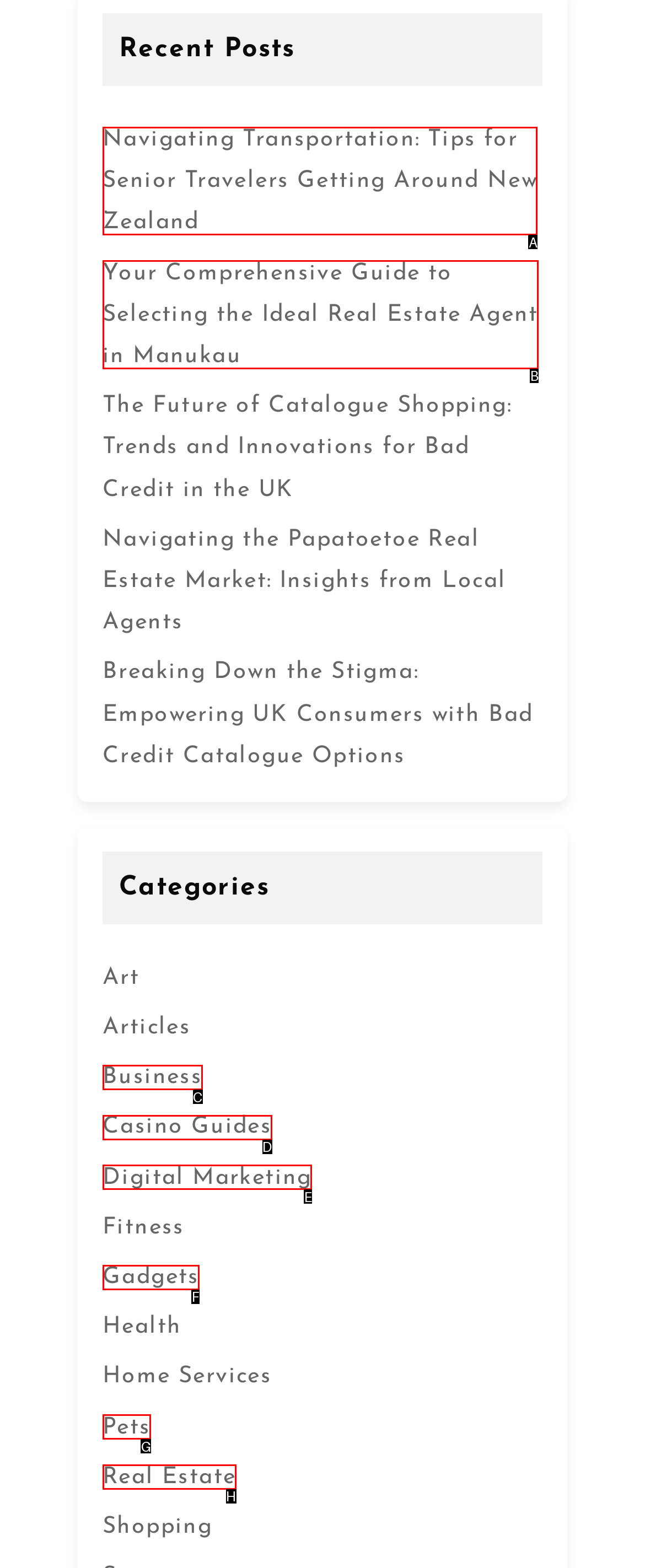Select the correct HTML element to complete the following task: read article about navigating transportation for senior travelers
Provide the letter of the choice directly from the given options.

A